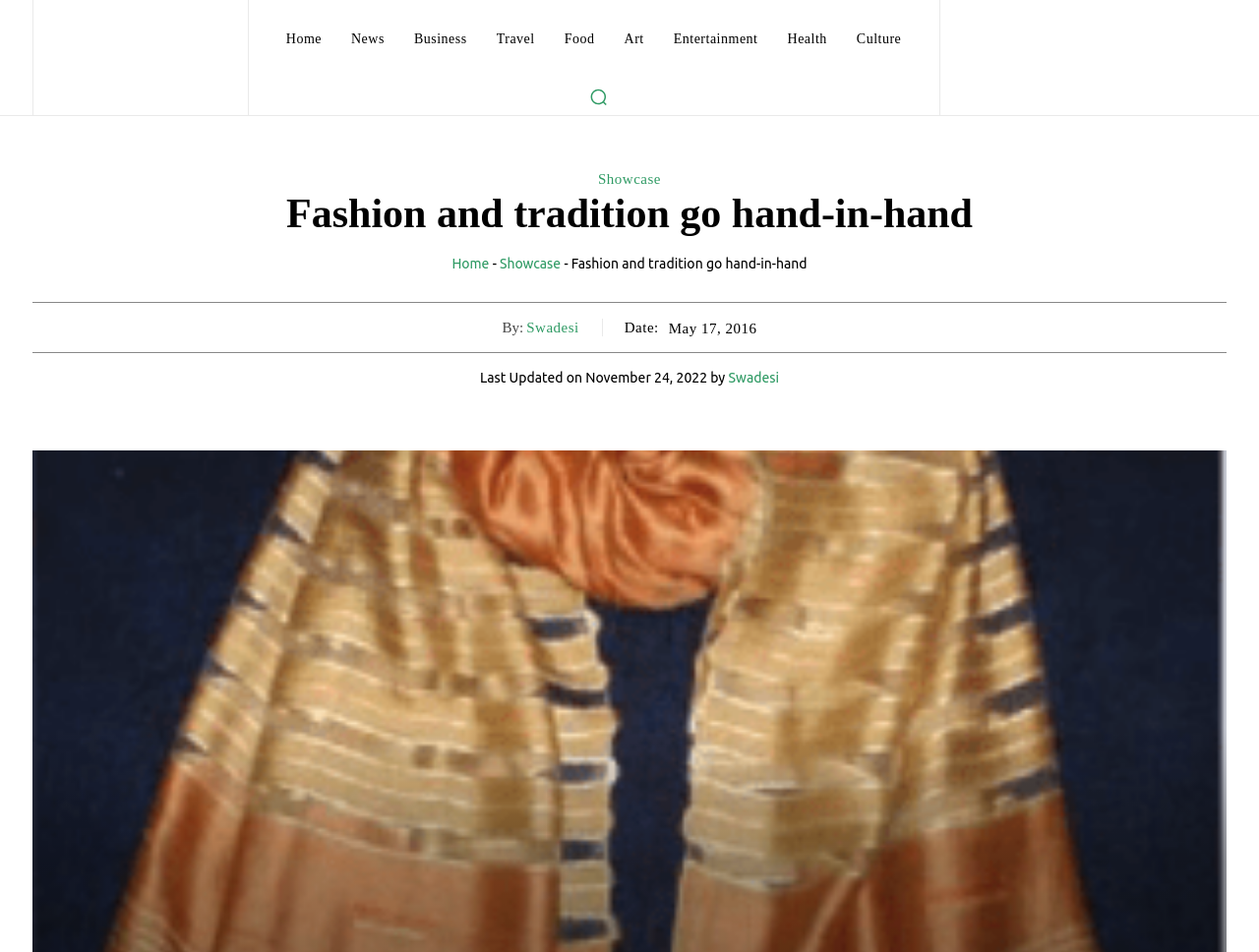Please specify the coordinates of the bounding box for the element that should be clicked to carry out this instruction: "Read the article by Swadesi". The coordinates must be four float numbers between 0 and 1, formatted as [left, top, right, bottom].

[0.418, 0.334, 0.46, 0.353]